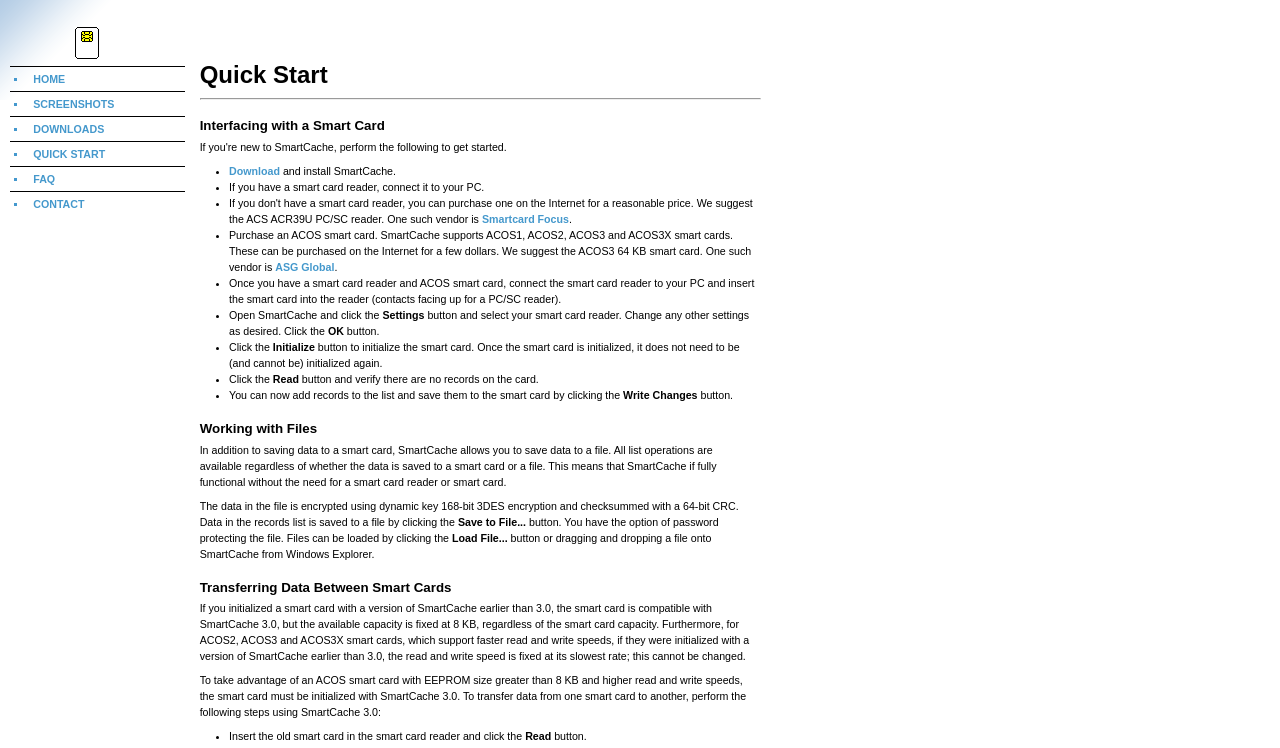Can you give a comprehensive explanation to the question given the content of the image?
How is data encrypted in SmartCache files?

The webpage states that data in SmartCache files is encrypted using dynamic key 168-bit 3DES encryption and checksummed with a 64-bit CRC, ensuring secure storage of data.